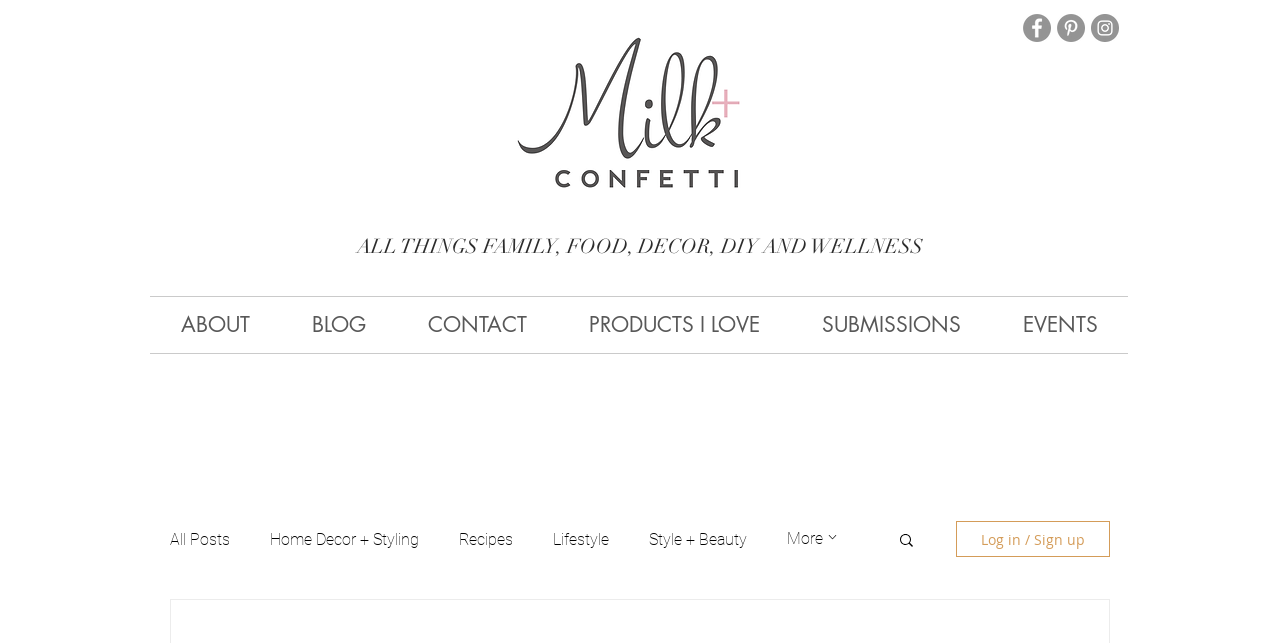Locate the bounding box coordinates of the clickable area to execute the instruction: "Click the Facebook link". Provide the coordinates as four float numbers between 0 and 1, represented as [left, top, right, bottom].

[0.799, 0.022, 0.821, 0.065]